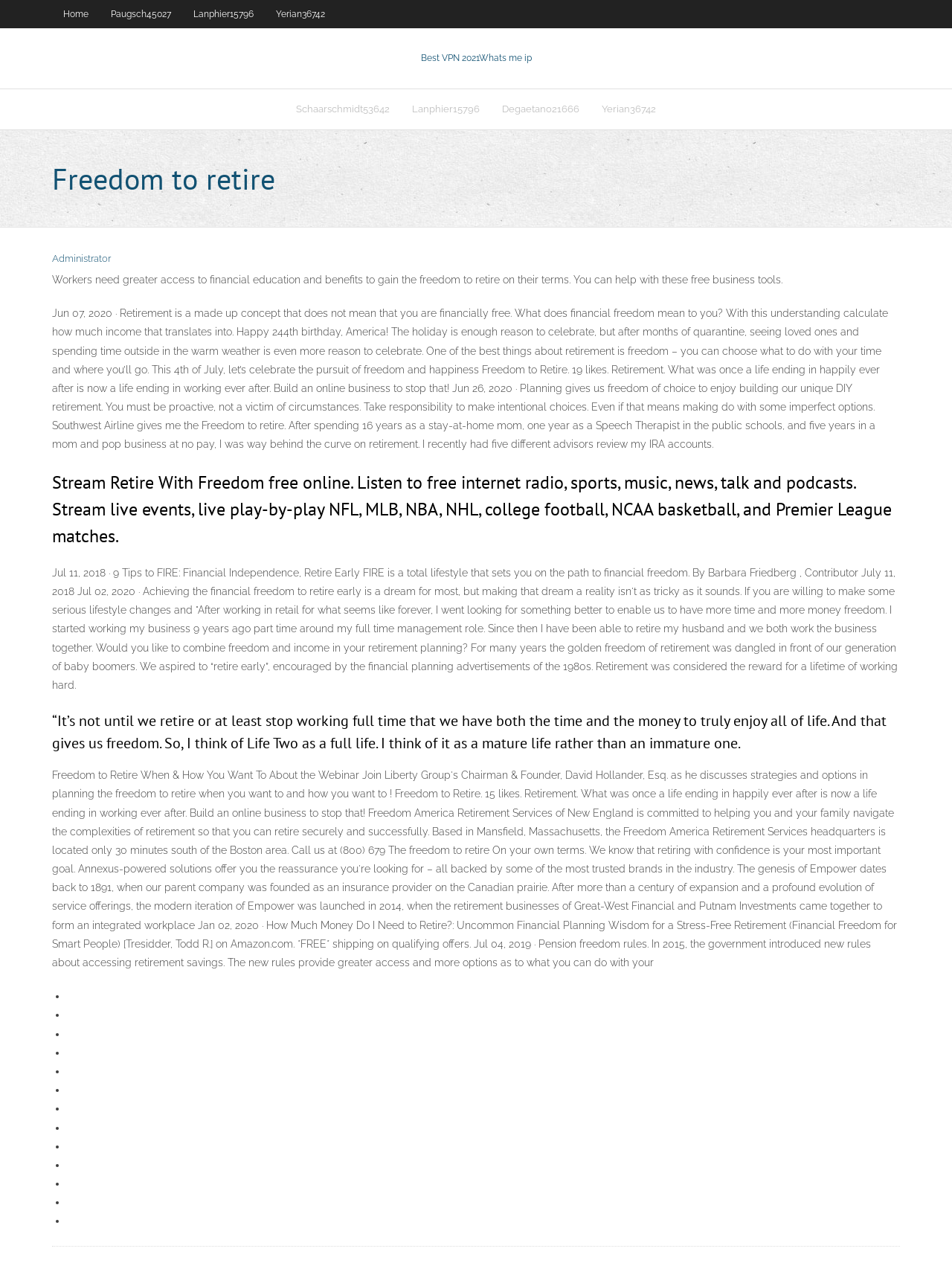Please indicate the bounding box coordinates of the element's region to be clicked to achieve the instruction: "Click on the 'Home' link". Provide the coordinates as four float numbers between 0 and 1, i.e., [left, top, right, bottom].

[0.055, 0.0, 0.105, 0.022]